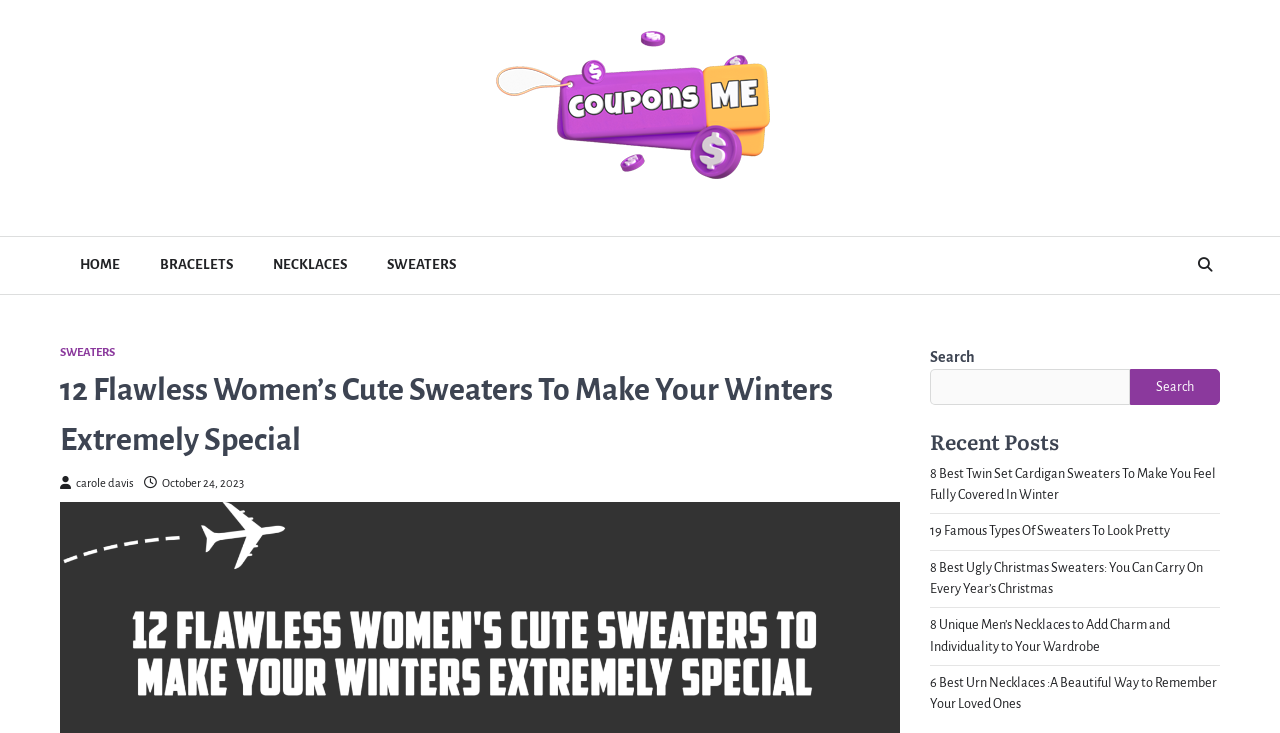Locate the bounding box coordinates of the area where you should click to accomplish the instruction: "view recent posts".

[0.727, 0.585, 0.953, 0.619]